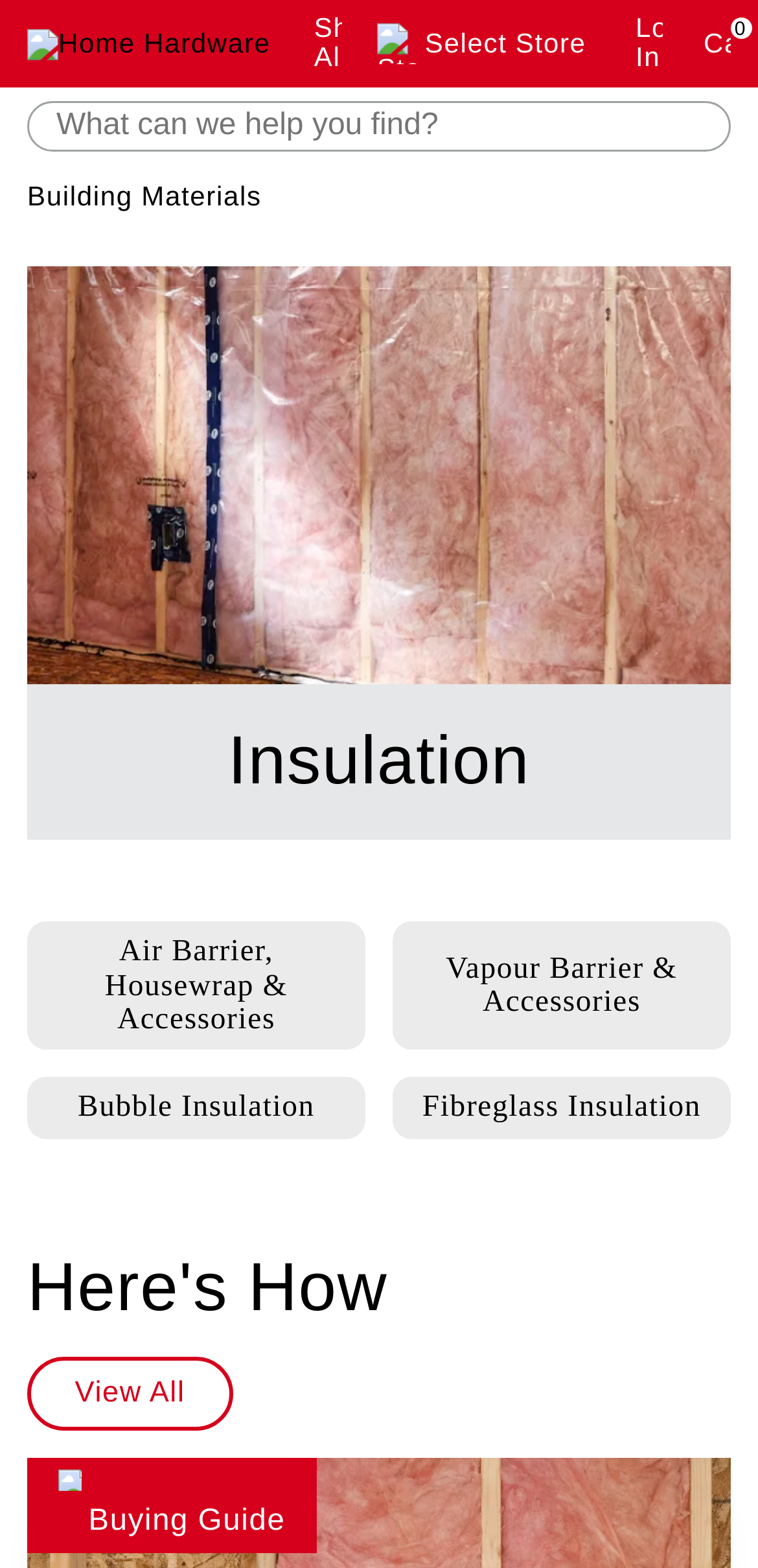What is the theme of the banner image?
From the image, provide a succinct answer in one word or a short phrase.

Insulation